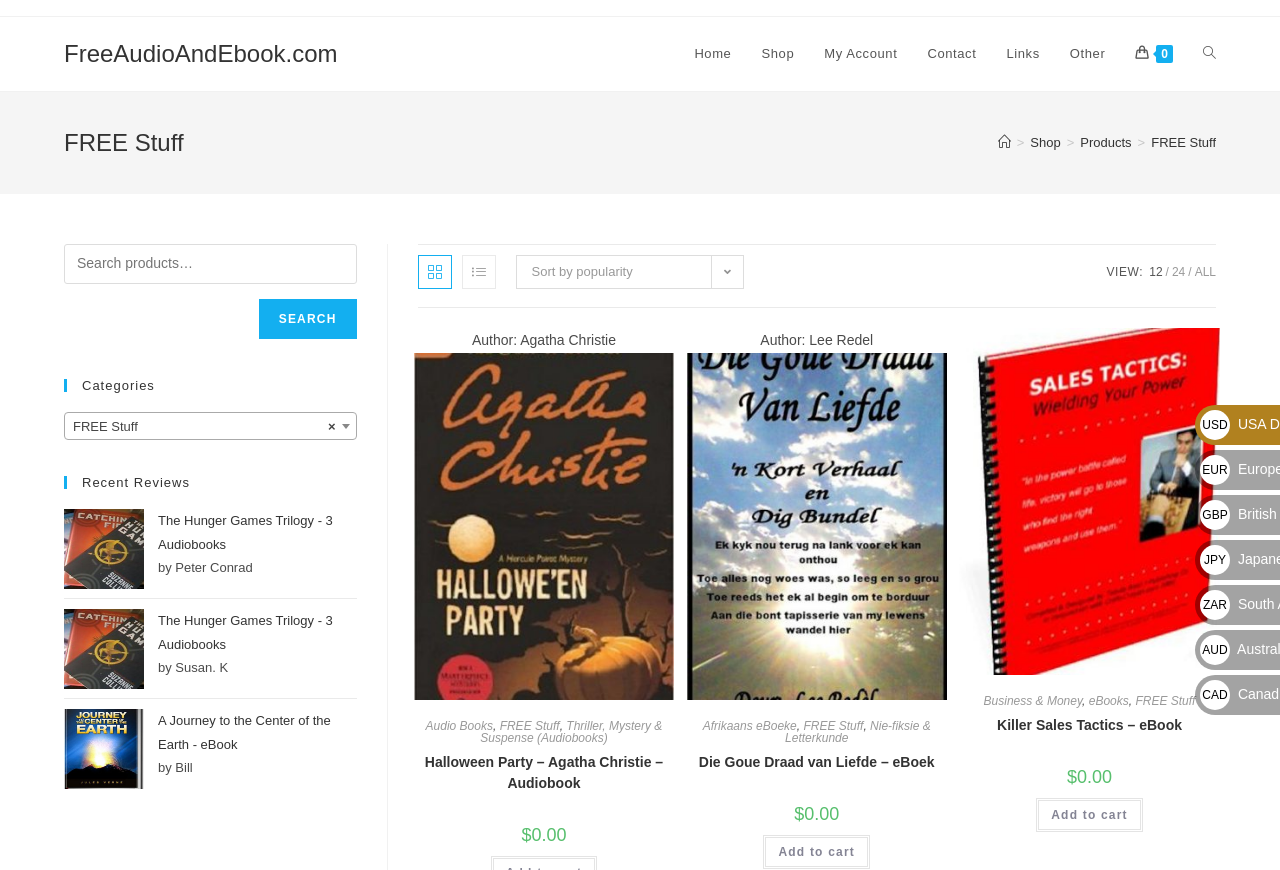What is the search button text?
Based on the image content, provide your answer in one word or a short phrase.

SEARCH